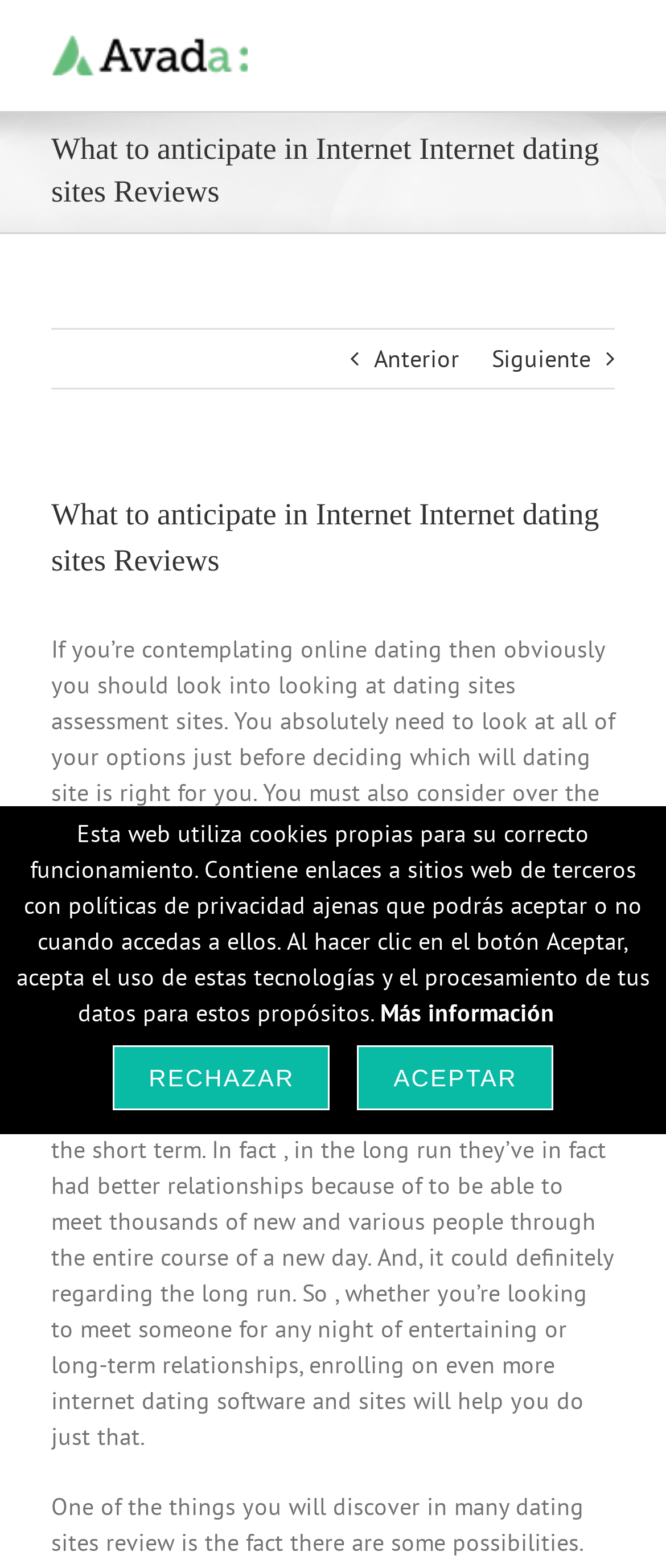What is the focus of the online dating site reviews?
Provide a fully detailed and comprehensive answer to the question.

Although the text mentions that the site can be used for short-term relationships, the focus appears to be on long-term relationships, as it emphasizes the importance of considering multiple sites to find the right one for the long haul.